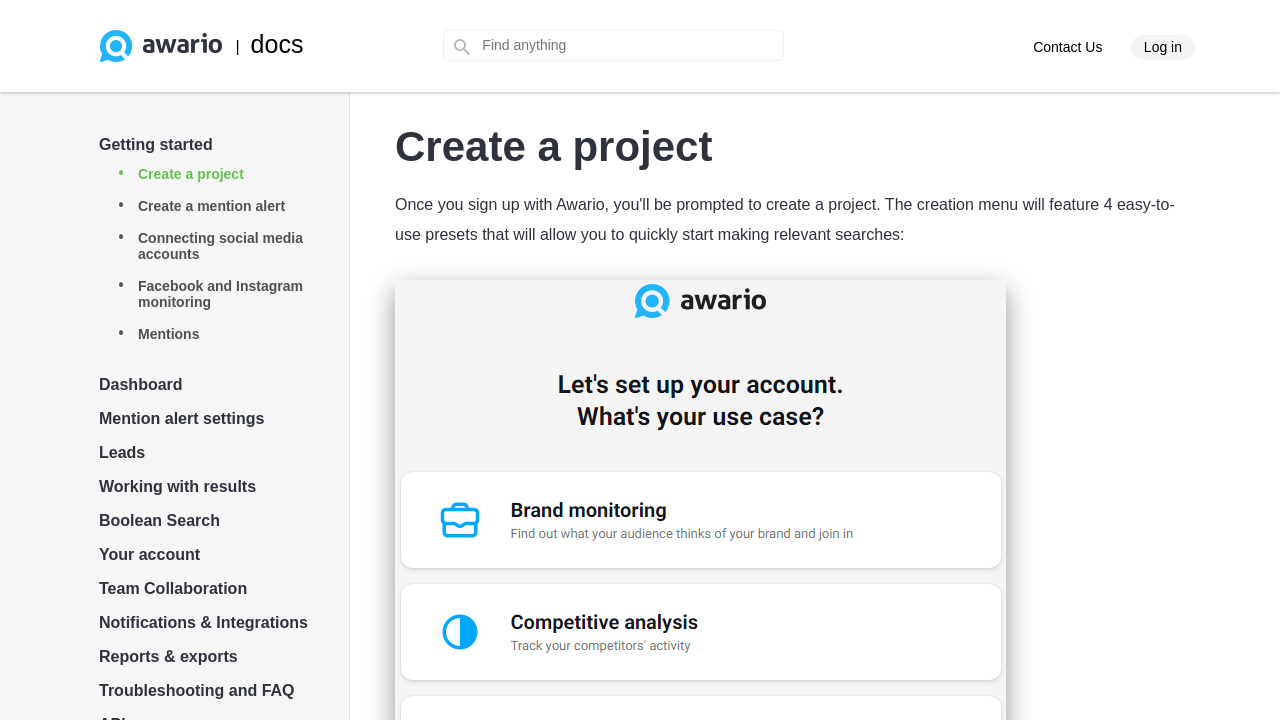Based on the image, please elaborate on the answer to the following question:
What is the last option in the menu?

The last option in the menu is 'Troubleshooting and FAQ', which is located at the bottom of the webpage and is likely used for resolving issues or finding answers to frequently asked questions.